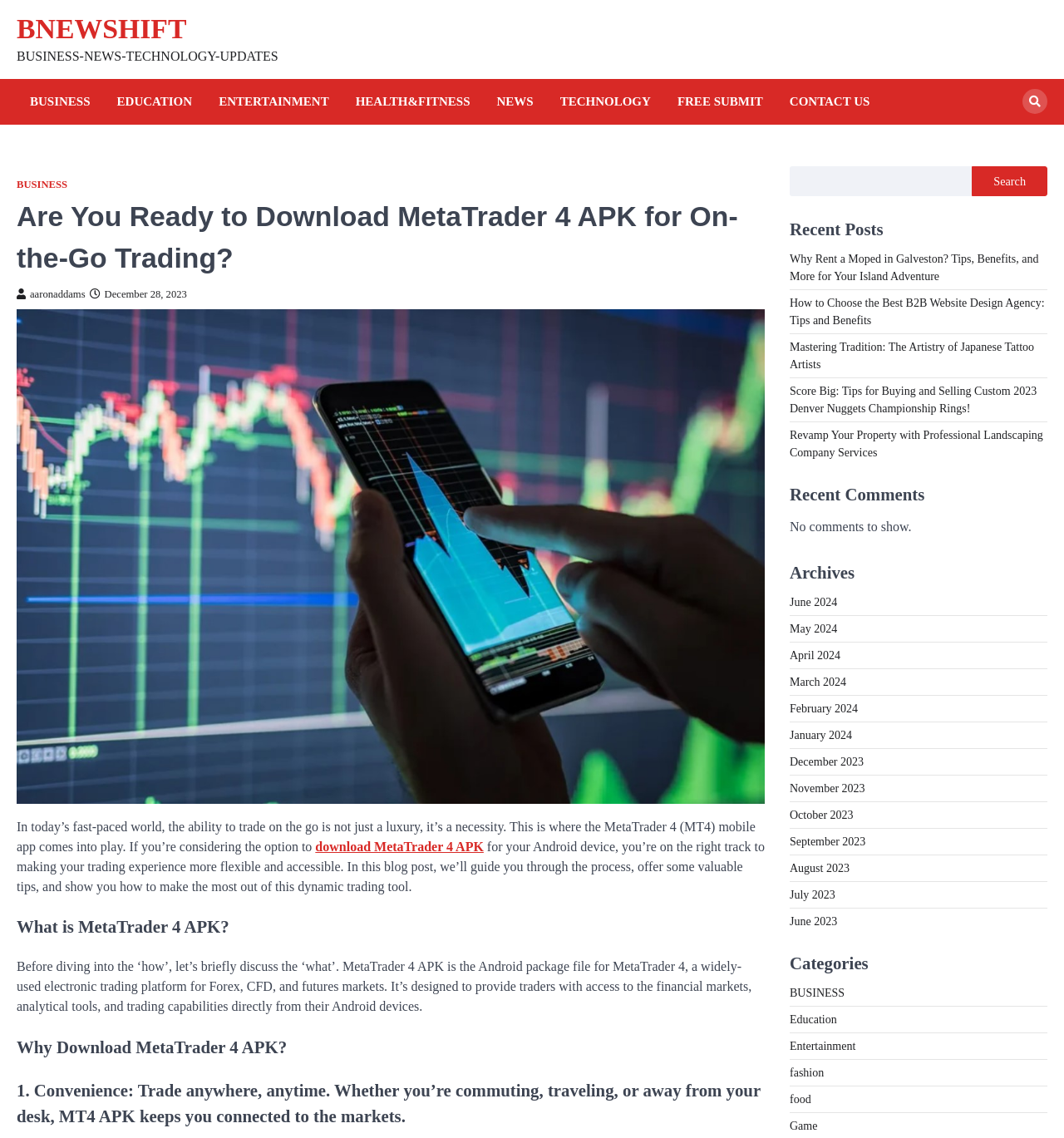Locate the bounding box of the UI element described by: "December 28, 2023" in the given webpage screenshot.

[0.084, 0.253, 0.176, 0.264]